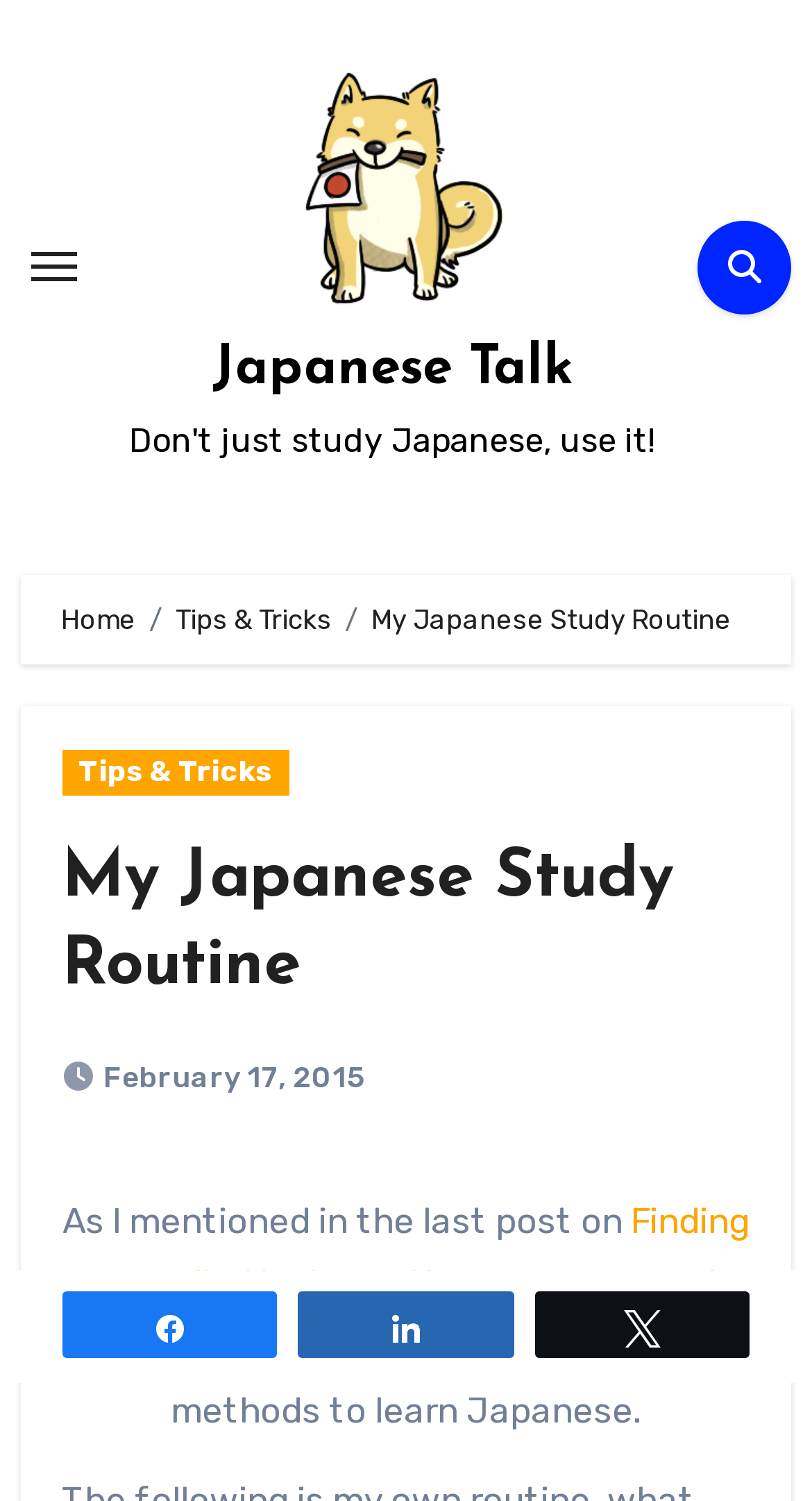Point out the bounding box coordinates of the section to click in order to follow this instruction: "Share on Facebook".

[0.079, 0.862, 0.339, 0.903]